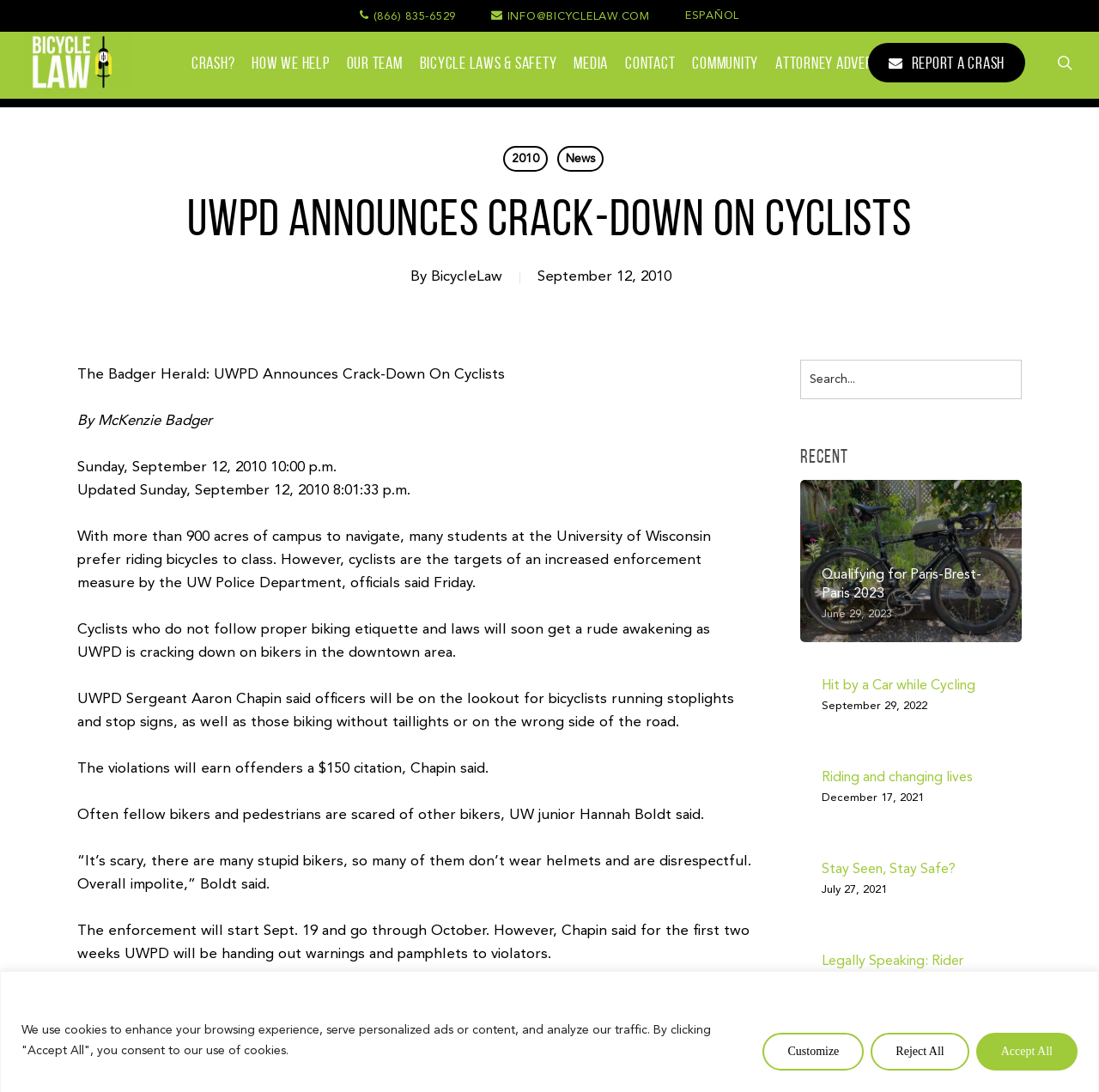What is the purpose of the UWPD's enforcement measure?
Your answer should be a single word or phrase derived from the screenshot.

To educate cyclists